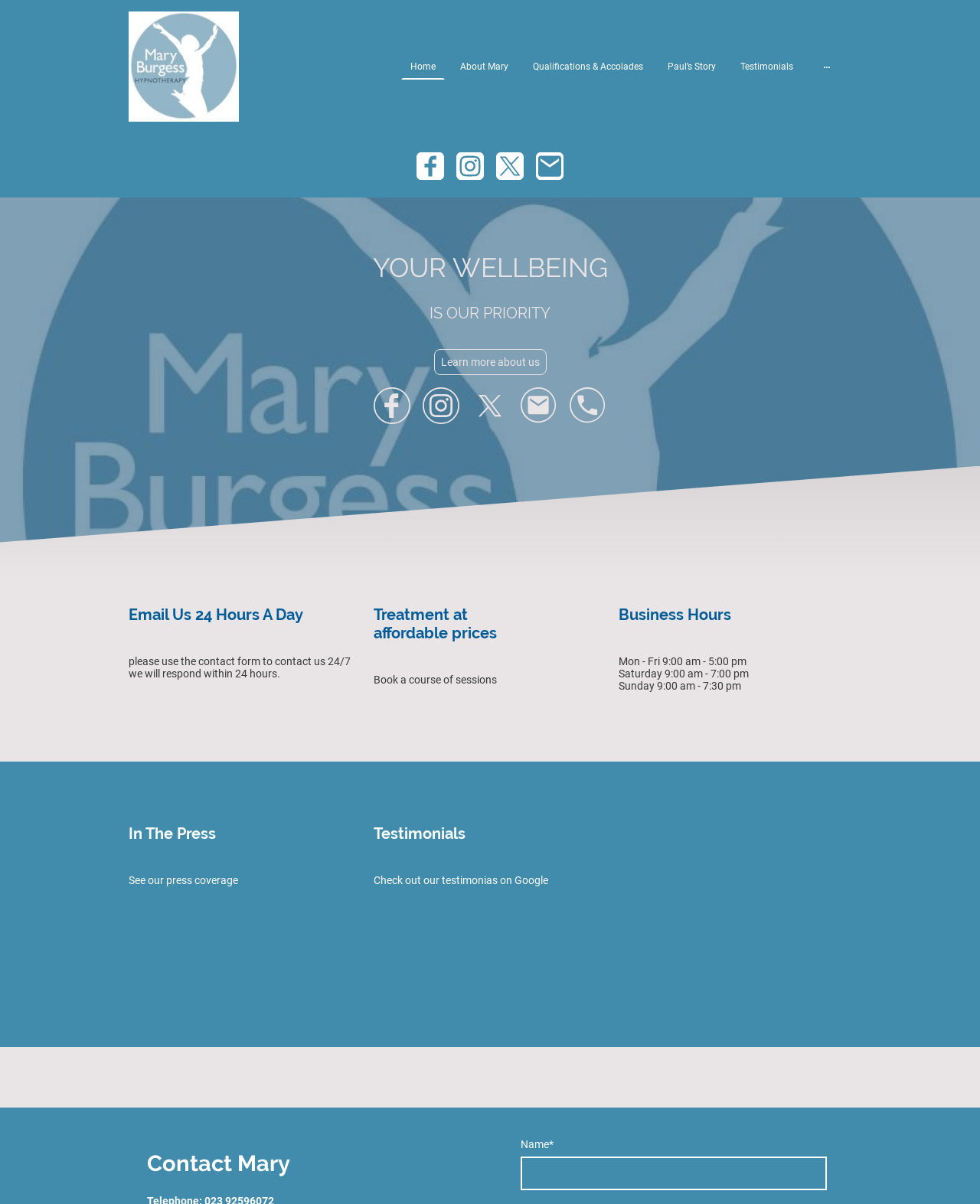Answer succinctly with a single word or phrase:
What can I do to learn more about this organization?

Click on 'Learn more about us'